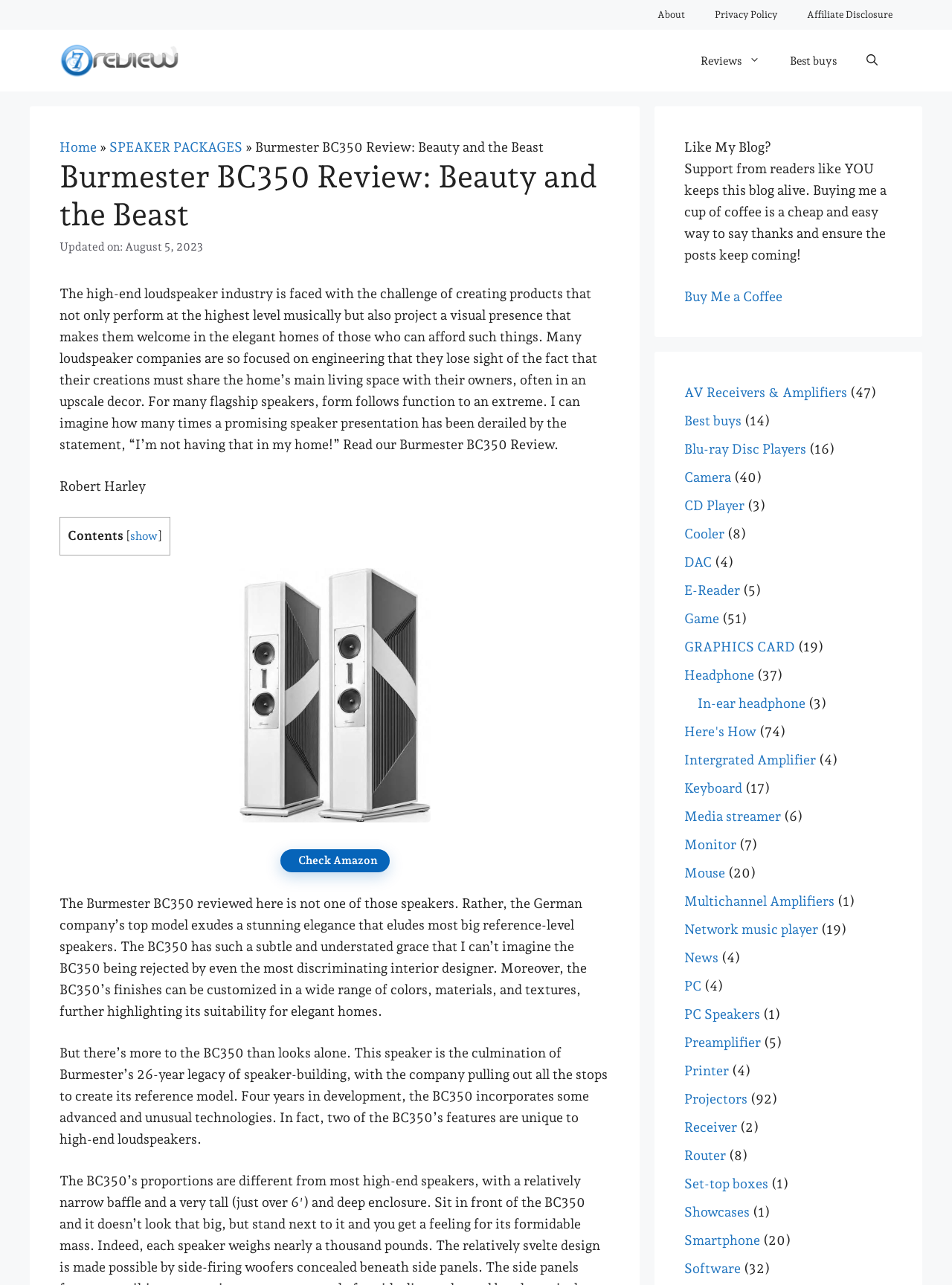Identify the bounding box for the described UI element. Provide the coordinates in (top-left x, top-left y, bottom-right x, bottom-right y) format with values ranging from 0 to 1: Buy Me a Coffee

[0.719, 0.225, 0.822, 0.237]